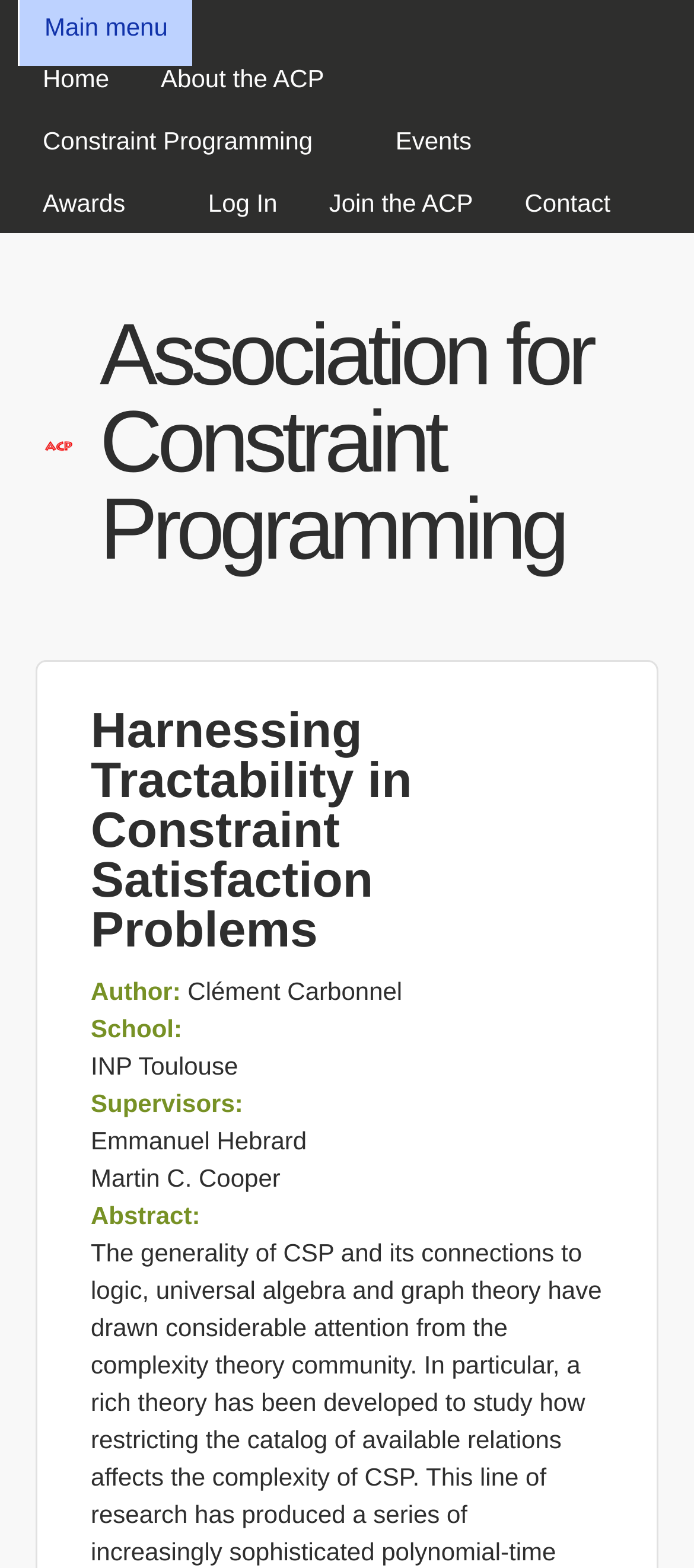Please locate the UI element described by "Contact" and provide its bounding box coordinates.

[0.72, 0.109, 0.916, 0.149]